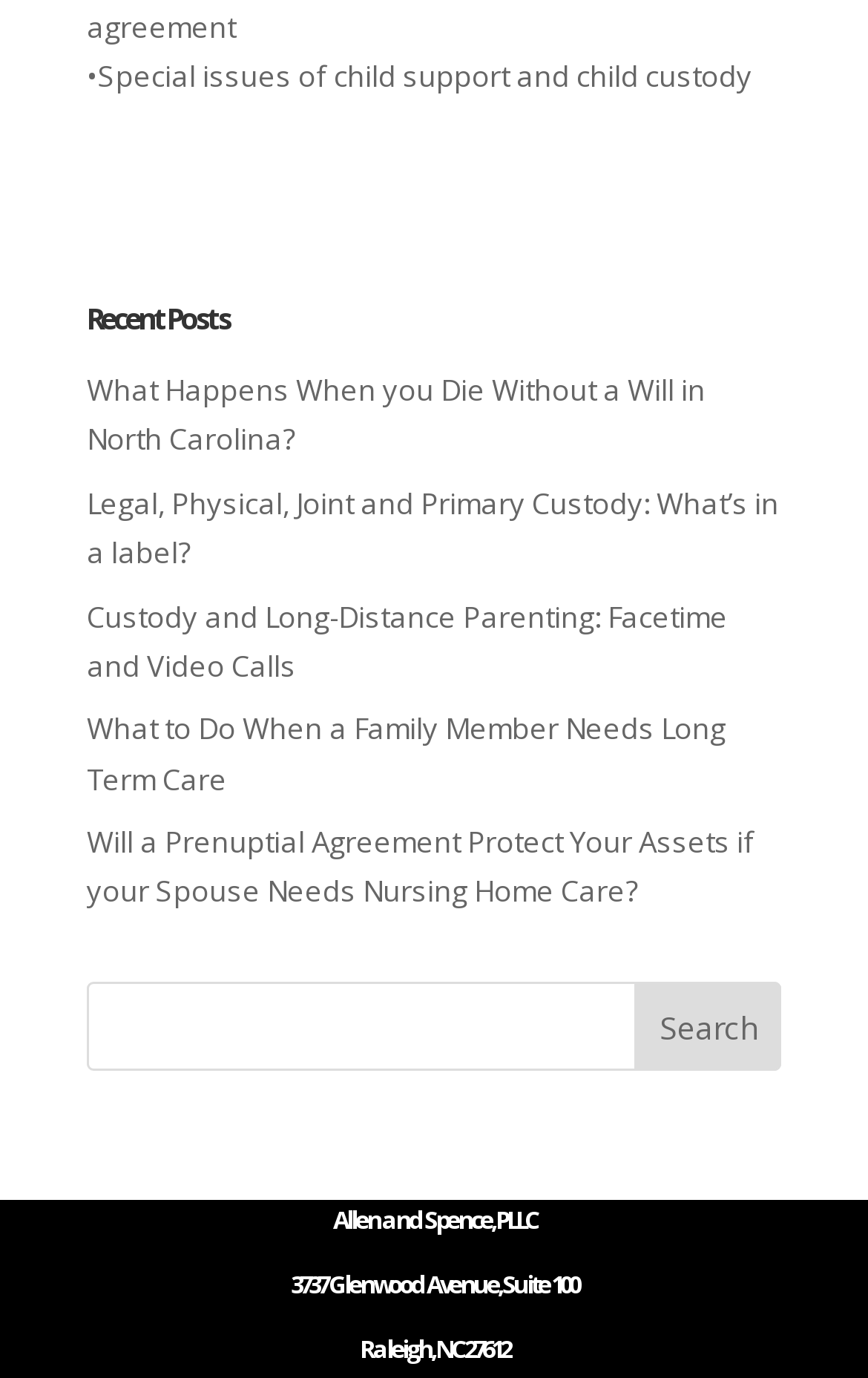Specify the bounding box coordinates of the area to click in order to execute this command: 'Visit the homepage of Allen and Spence, PLLC'. The coordinates should consist of four float numbers ranging from 0 to 1, and should be formatted as [left, top, right, bottom].

[0.1, 0.871, 0.9, 0.918]